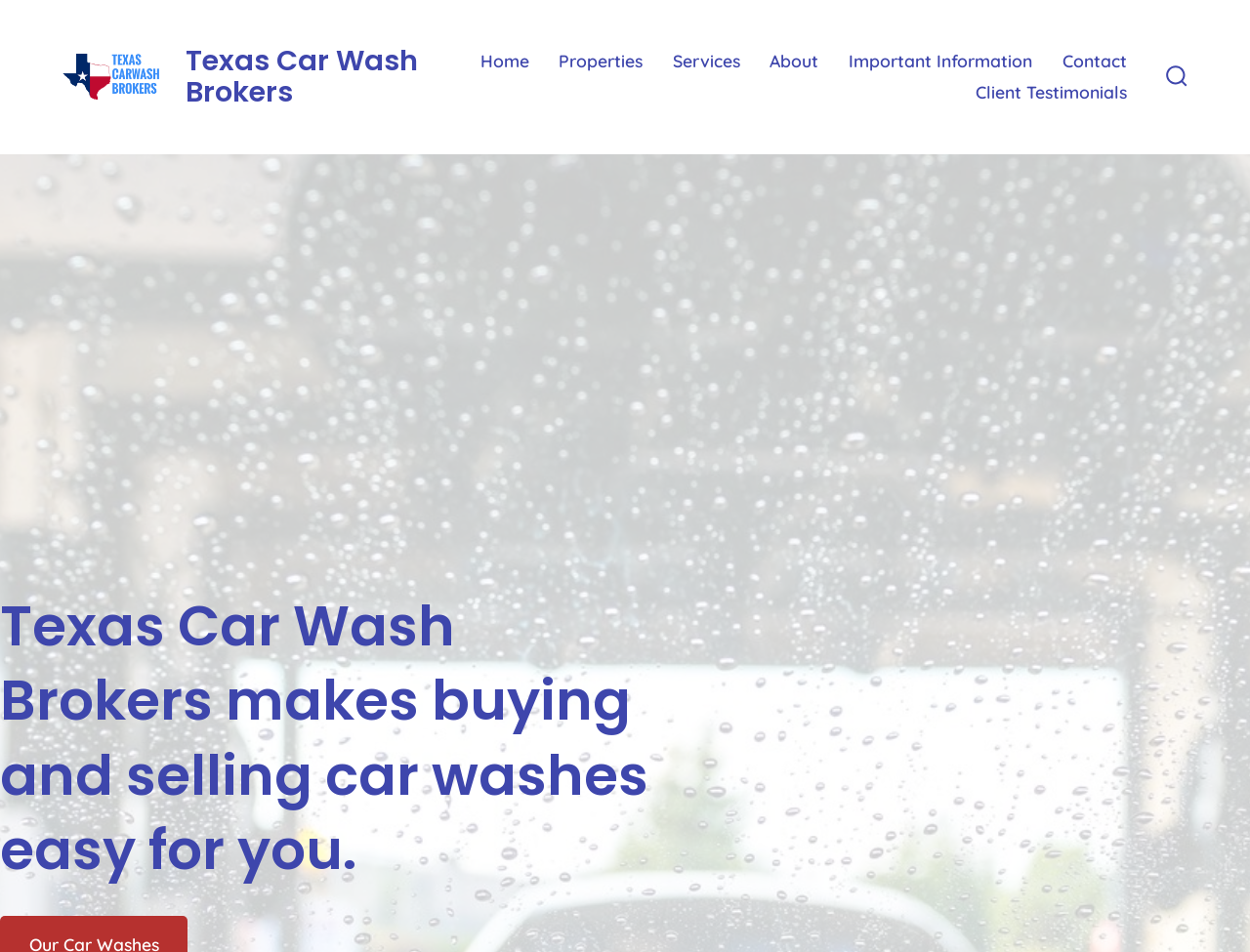Please identify the bounding box coordinates of the element on the webpage that should be clicked to follow this instruction: "Contact Texas Car Wash Brokers". The bounding box coordinates should be given as four float numbers between 0 and 1, formatted as [left, top, right, bottom].

[0.85, 0.049, 0.901, 0.081]